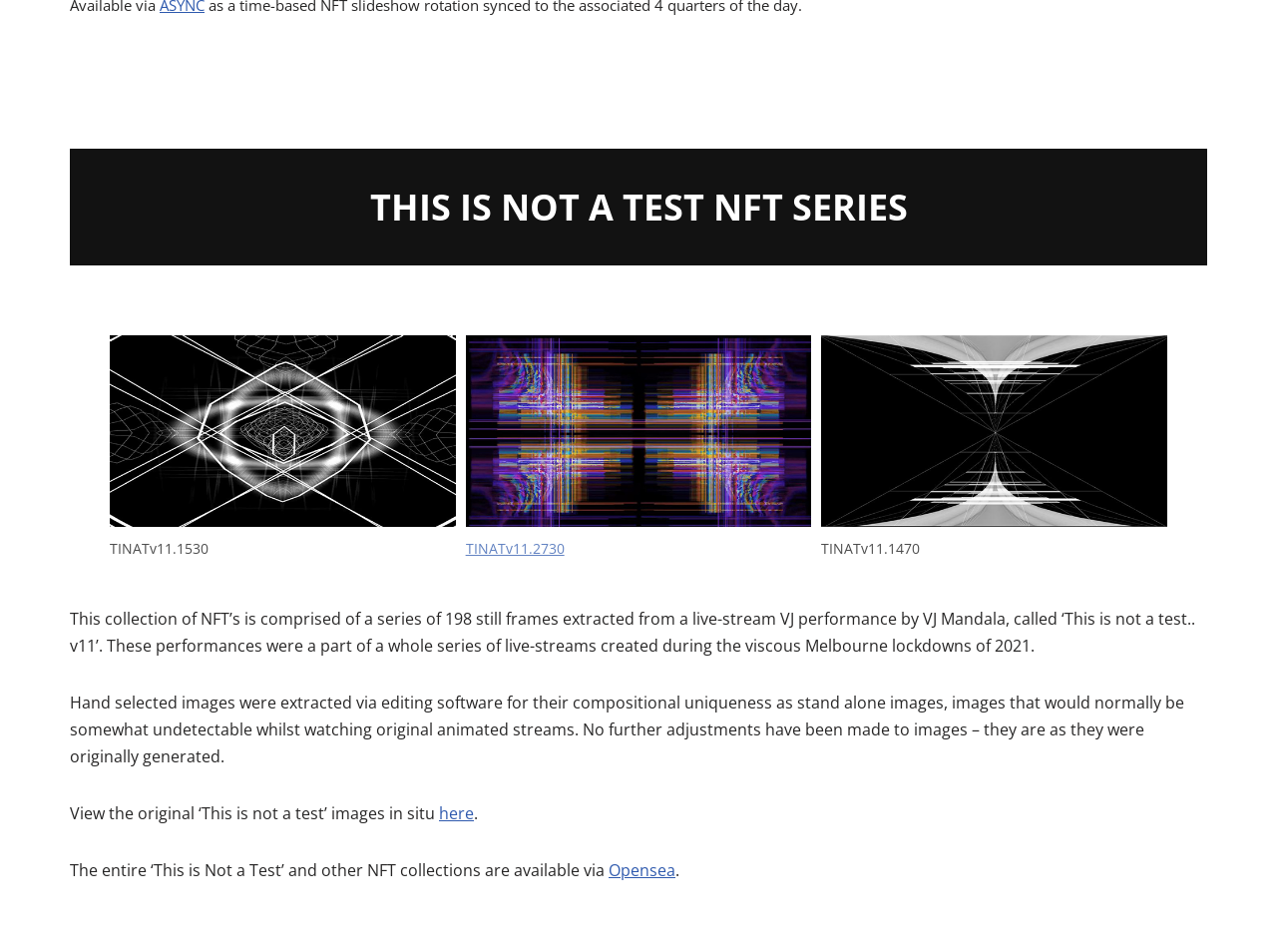Where can I view the original images?
Provide a detailed and extensive answer to the question.

I found the link 'here' in the StaticText element with ID 123, which is pointing to the original images.